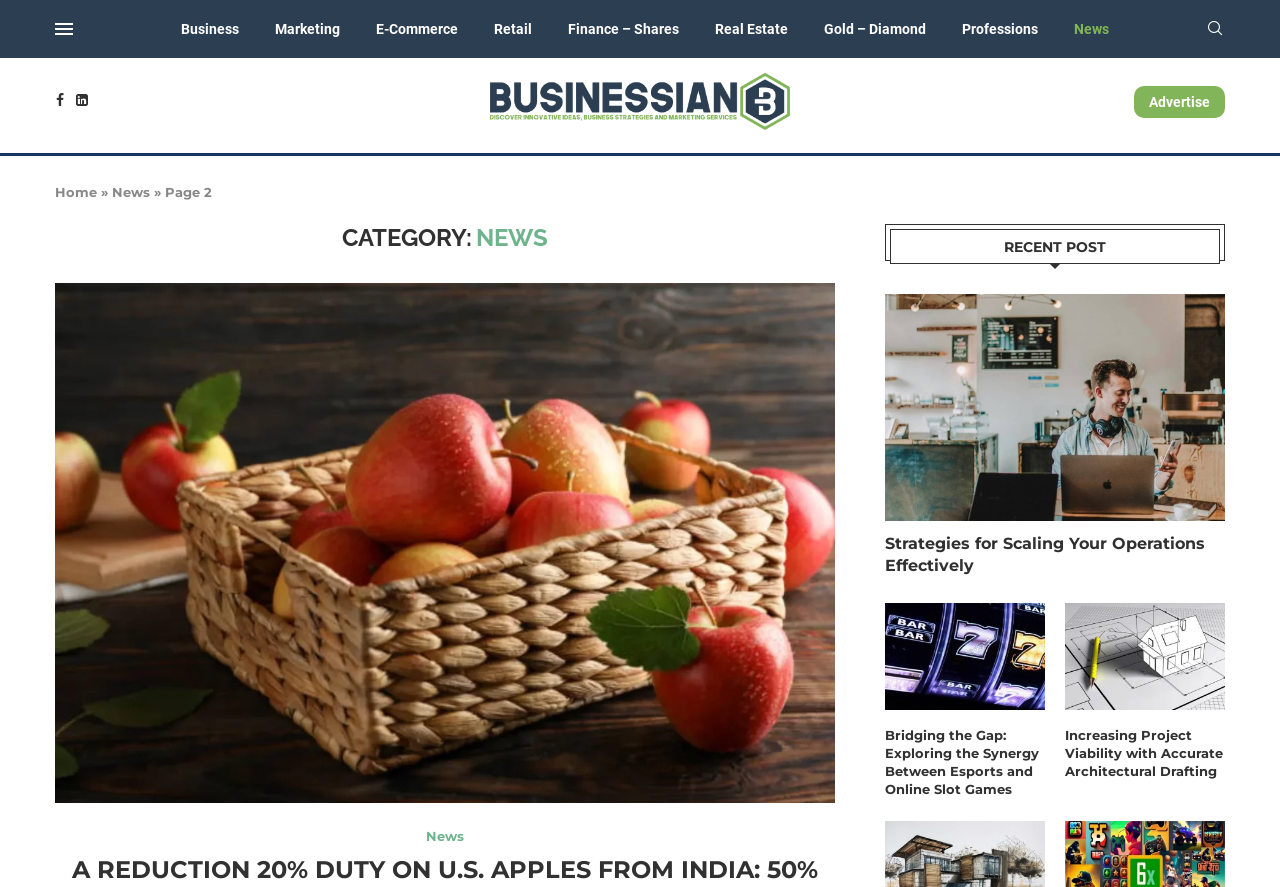Can you find the bounding box coordinates for the UI element given this description: "Finance – Shares"? Provide the coordinates as four float numbers between 0 and 1: [left, top, right, bottom].

[0.444, 0.0, 0.53, 0.065]